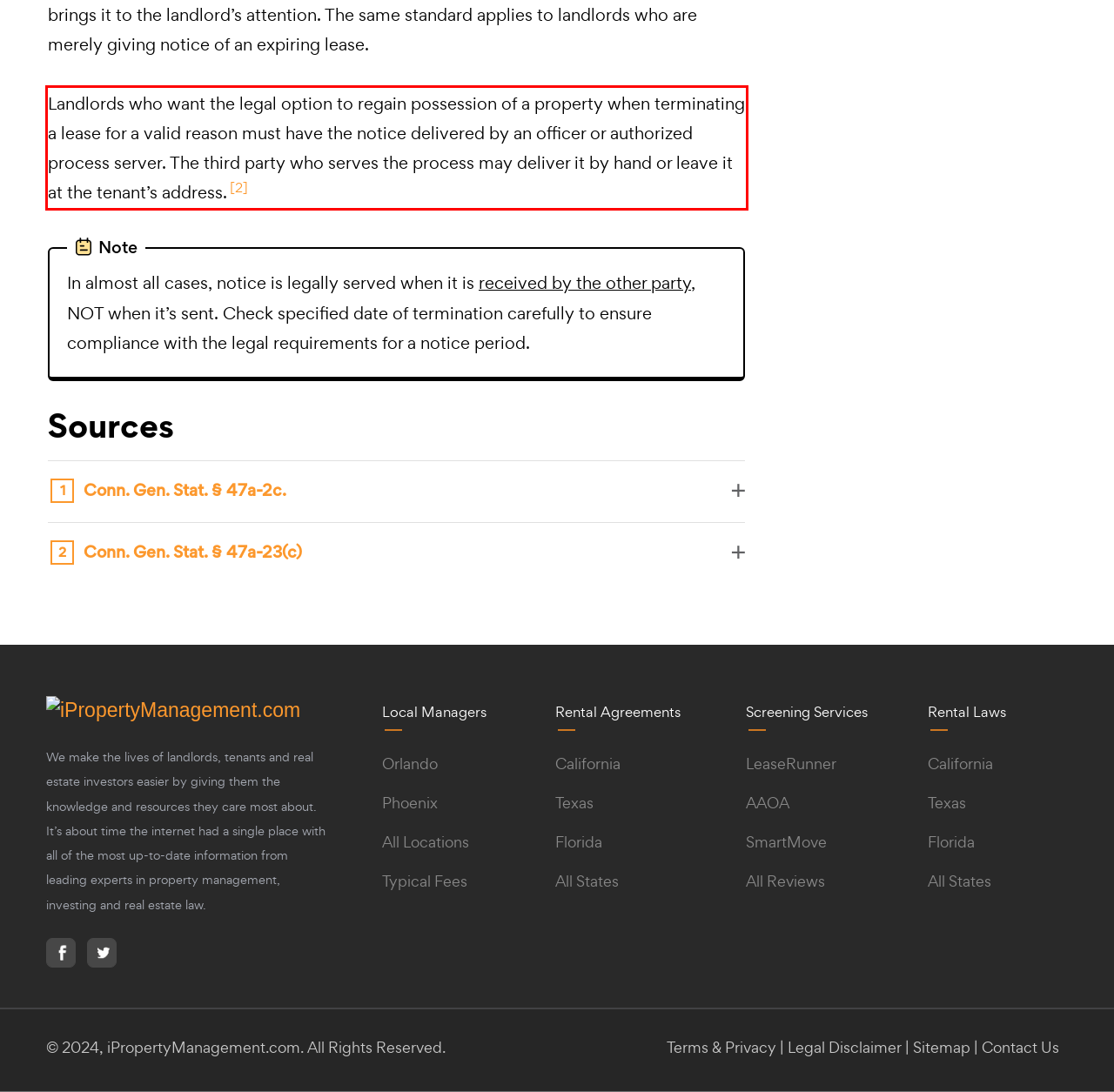Inspect the webpage screenshot that has a red bounding box and use OCR technology to read and display the text inside the red bounding box.

Landlords who want the legal option to regain possession of a property when terminating a lease for a valid reason must have the notice delivered by an officer or authorized process server. The third party who serves the process may deliver it by hand or leave it at the tenant’s address. [2]